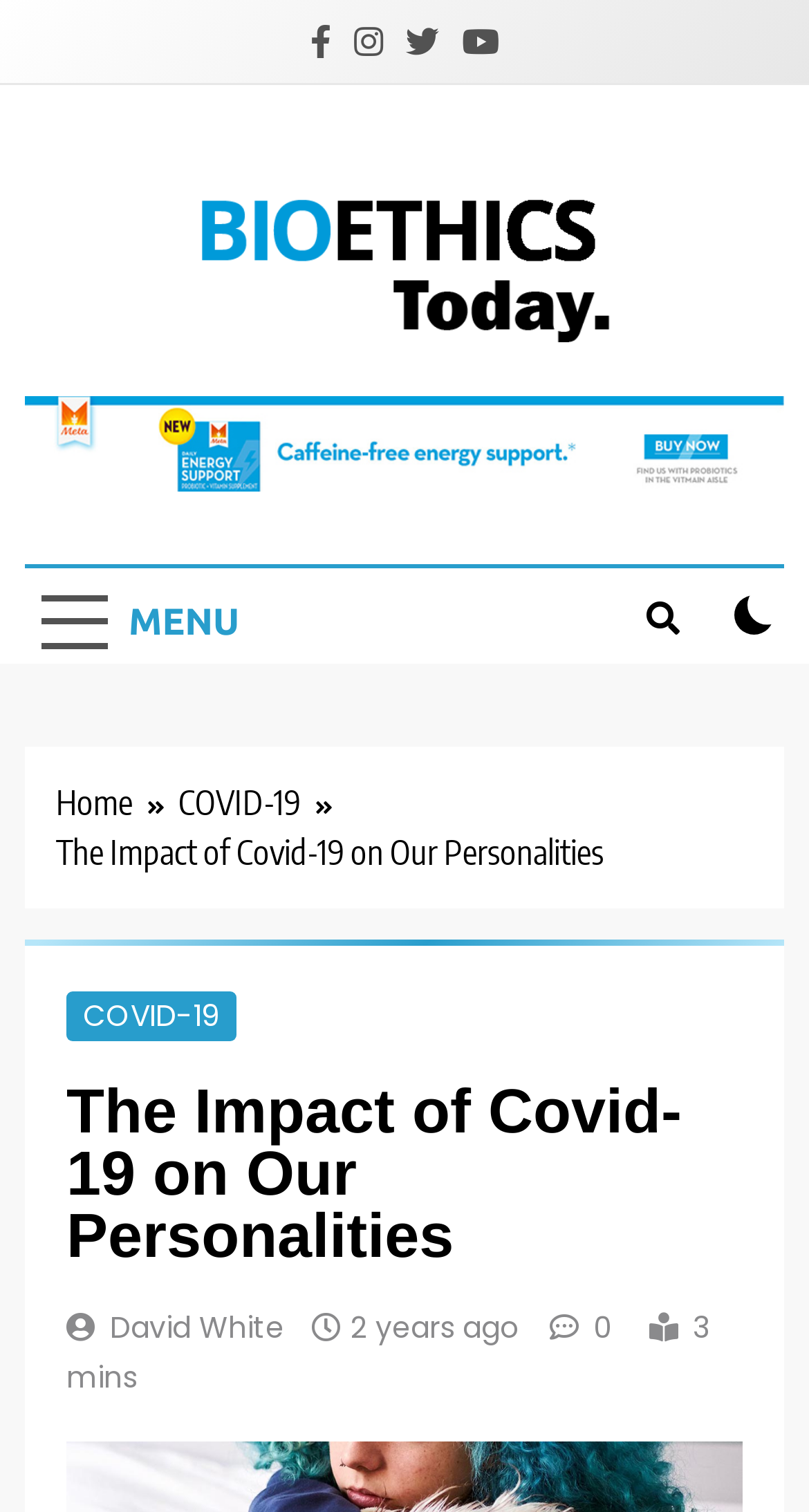Please determine the headline of the webpage and provide its content.

The Impact of Covid-19 on Our Personalities